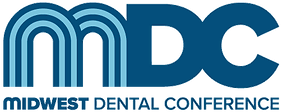What type of font is used for the words 'MIDWEST DENTAL CONFERENCE'?
Refer to the image and respond with a one-word or short-phrase answer.

Straightforward typeface